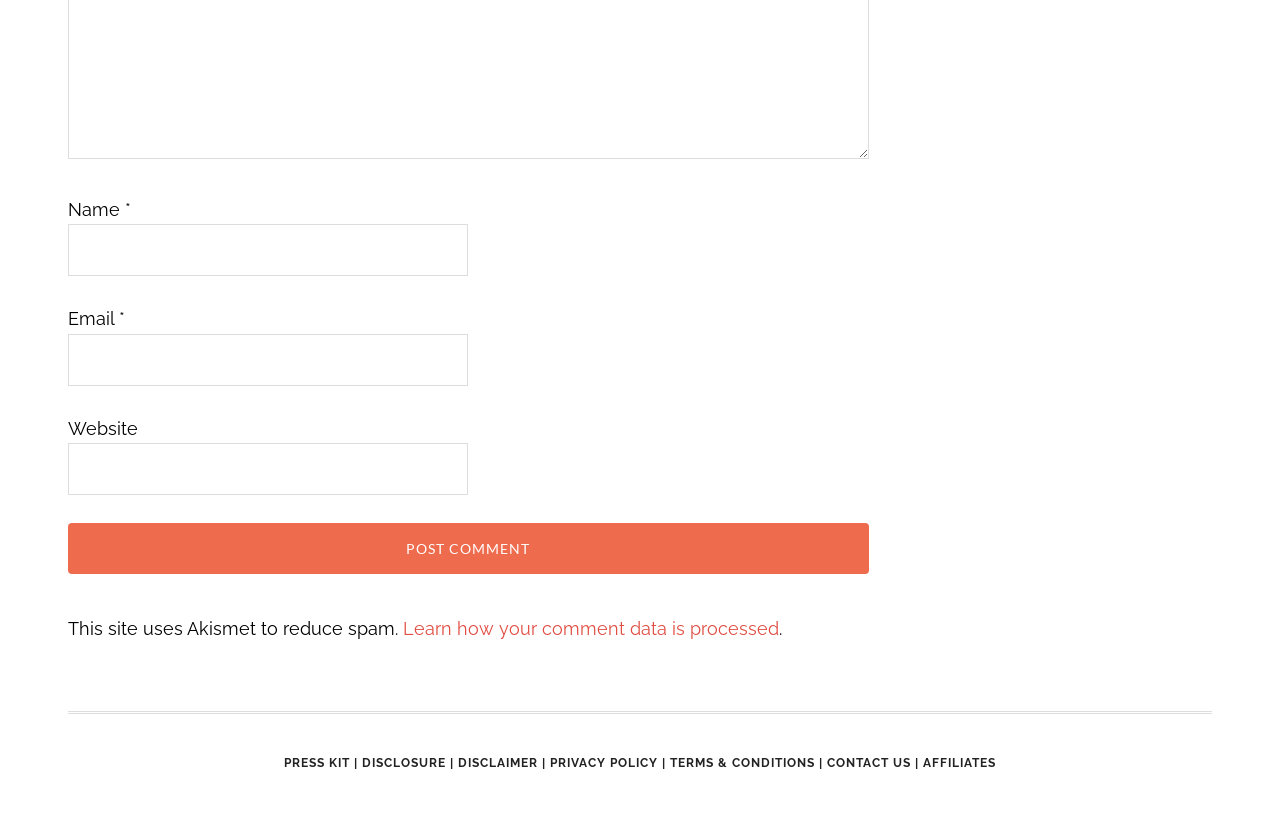Please specify the coordinates of the bounding box for the element that should be clicked to carry out this instruction: "Click the Post Comment button". The coordinates must be four float numbers between 0 and 1, formatted as [left, top, right, bottom].

[0.053, 0.63, 0.679, 0.692]